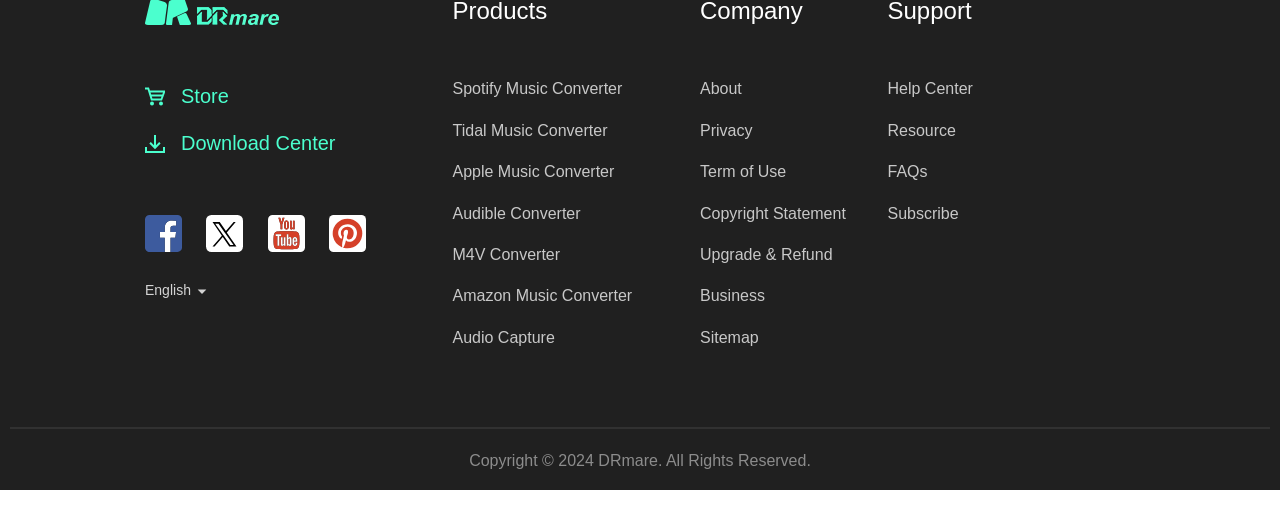What is the purpose of the 'Spotify Music Converter' link?
Analyze the image and deliver a detailed answer to the question.

I inferred the purpose of the 'Spotify Music Converter' link by looking at its location and text. It is located at [0.354, 0.154, 0.486, 0.186] and is part of a list of converters, suggesting that it is used to convert music from Spotify.